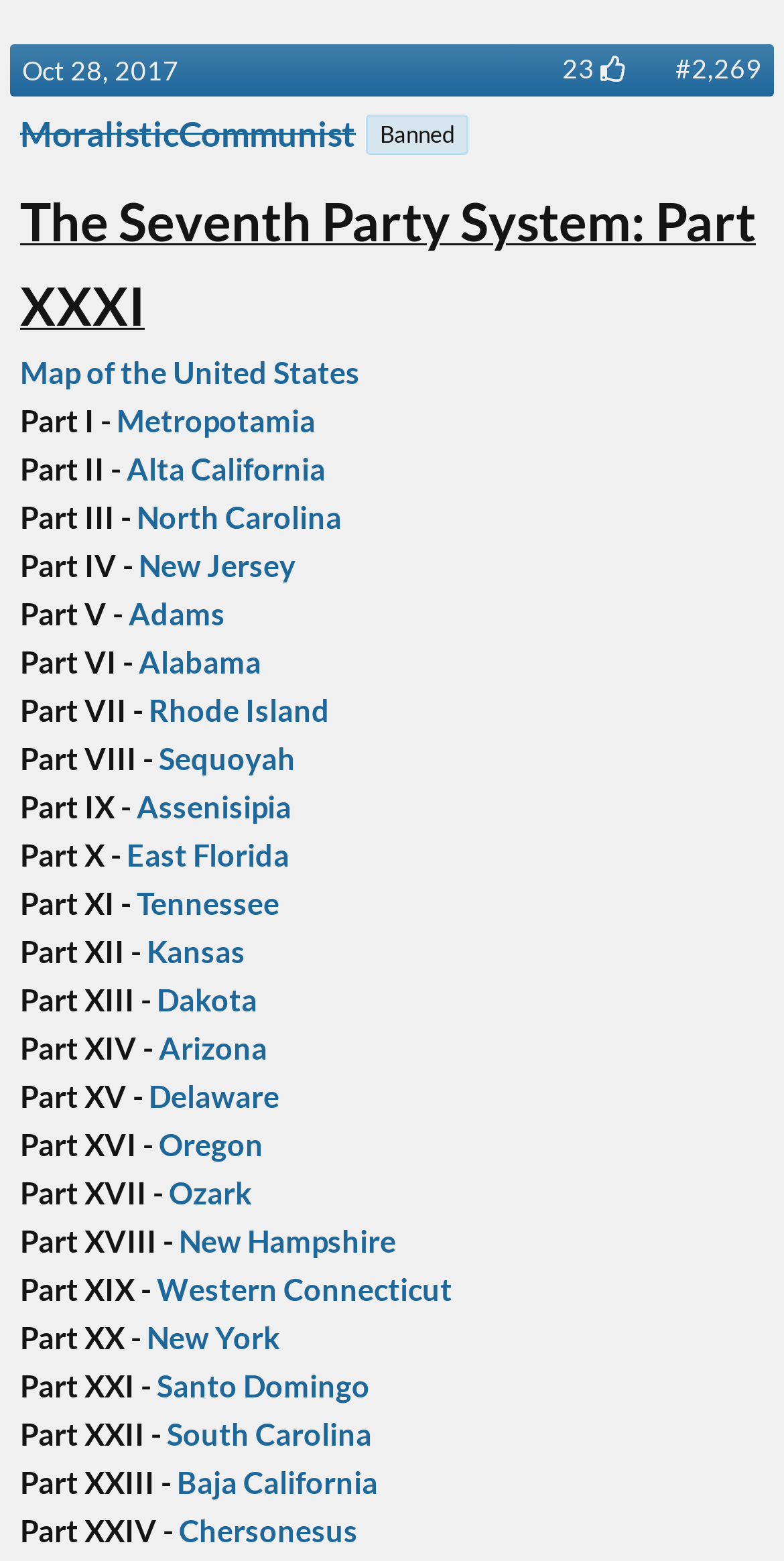Bounding box coordinates must be specified in the format (top-left x, top-left y, bottom-right x, bottom-right y). All values should be floating point numbers between 0 and 1. What are the bounding box coordinates of the UI element described as: Map of the United States

[0.026, 0.227, 0.459, 0.25]